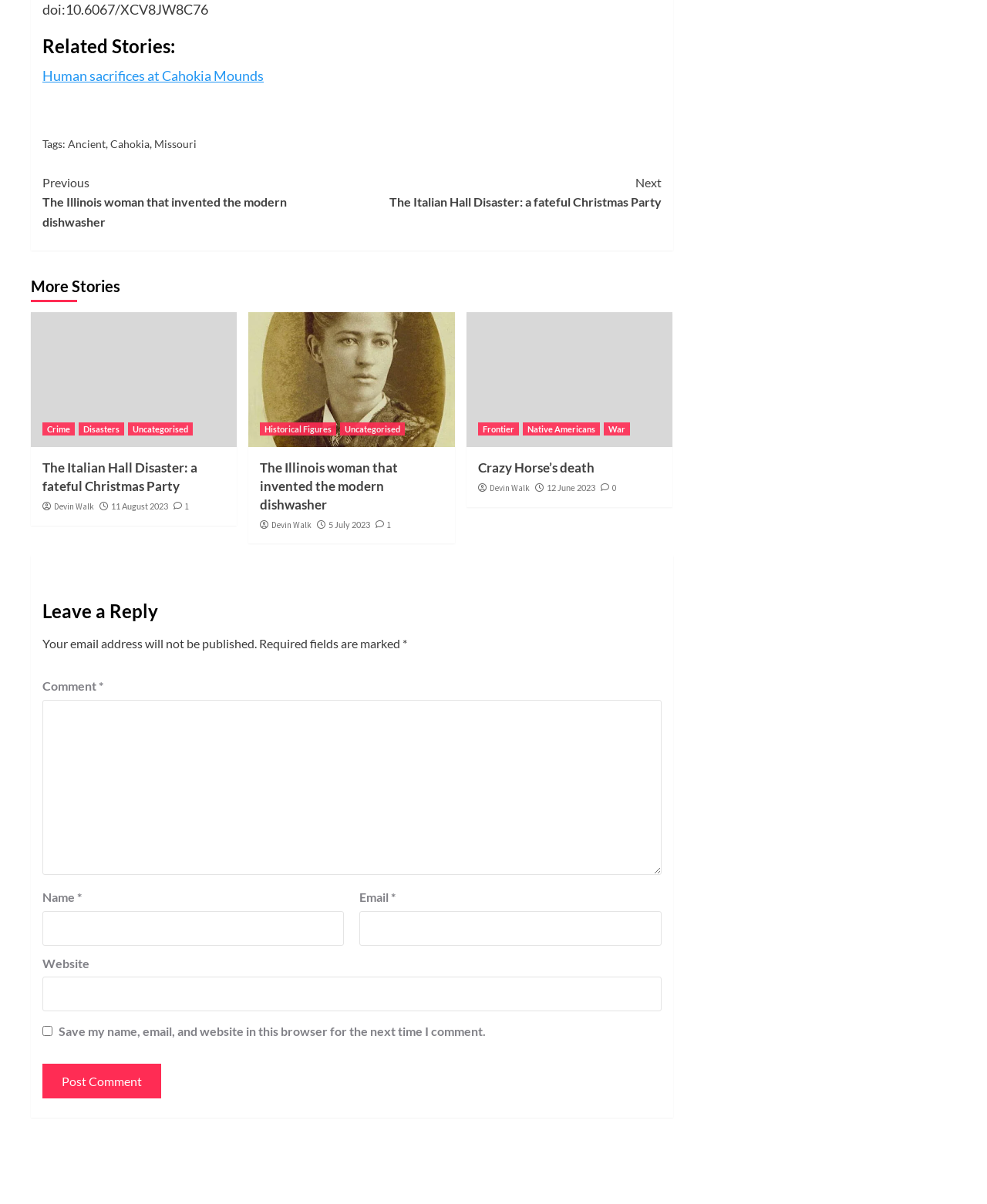Please answer the following question using a single word or phrase: 
What is the function of the button at the bottom of the page?

Post Comment